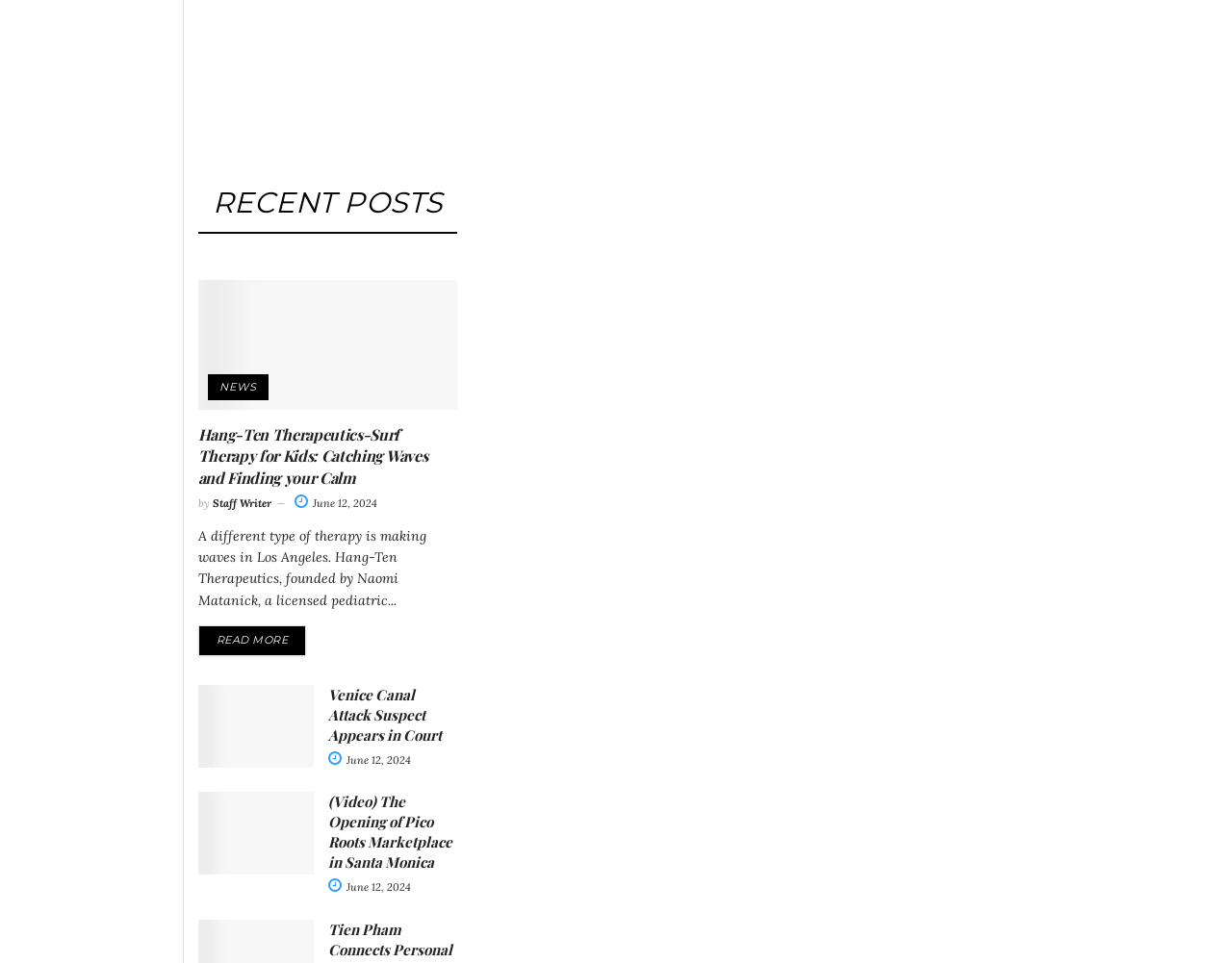Find the bounding box coordinates of the element to click in order to complete the given instruction: "Download image of this poem."

None